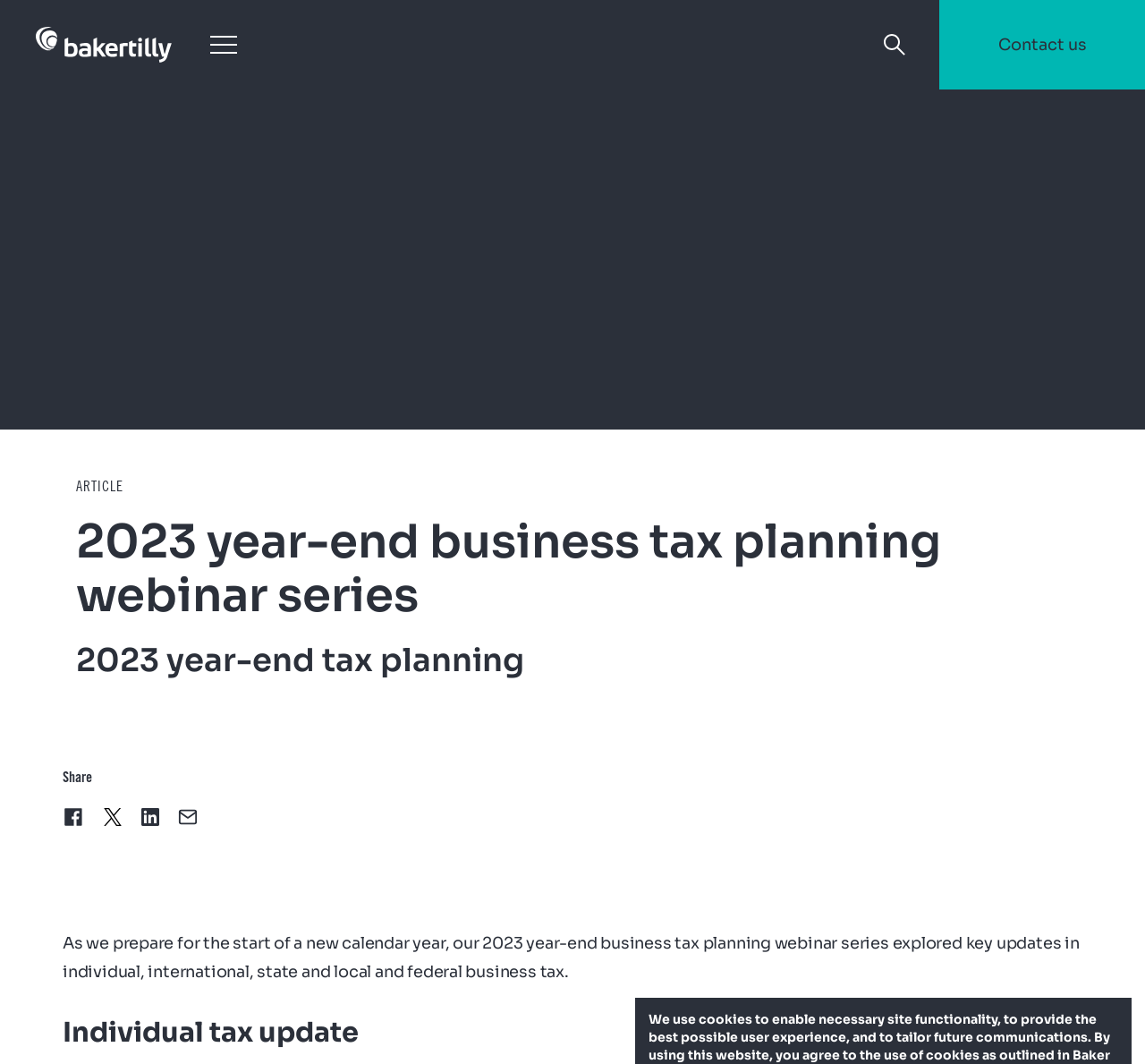Generate the main heading text from the webpage.

2023 year-end business tax planning webinar series